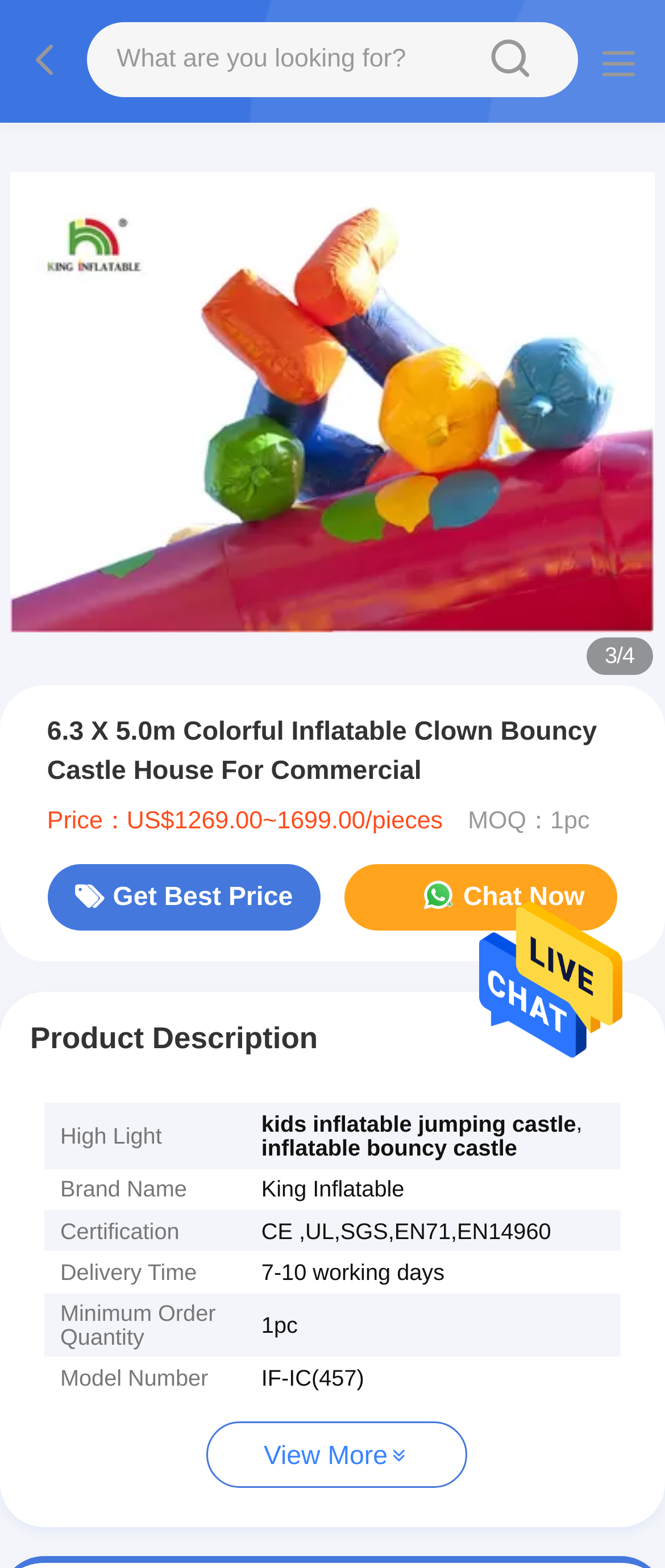Generate a comprehensive caption for the webpage you are viewing.

This webpage is about a product, specifically a 6.3 X 5.0m Colorful Inflatable Clown Bouncy Castle House For Commercial use. At the top, there is a search bar with a placeholder text "What are you looking for?" and a search button with a magnifying glass icon. 

On the left side, there is a large image of the product, taking up most of the vertical space. Below the image, there is a heading with the product name, followed by the price range and minimum order quantity. There are also two buttons, one to get the best price and another to chat with the seller.

To the right of the image, there is a table with product details, including high light, brand name, certification, delivery time, minimum order quantity, and model number. Each row in the table has two columns, with the attribute name on the left and the corresponding value on the right.

At the bottom of the page, there is a section with a heading "Product Description" and a table with more product information. There is also a link to view more information about the product.